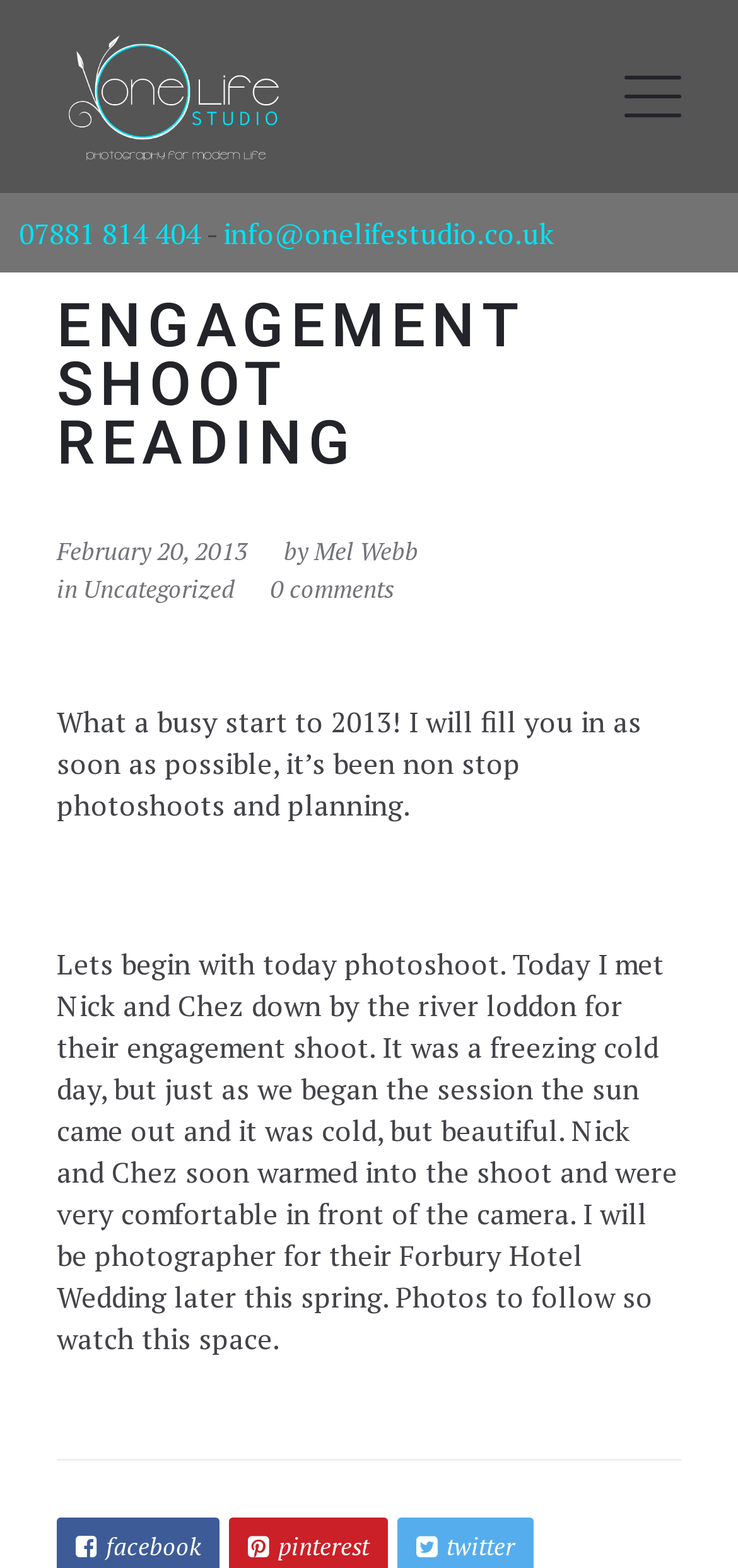How many comments are there on this post?
Refer to the image and answer the question using a single word or phrase.

0